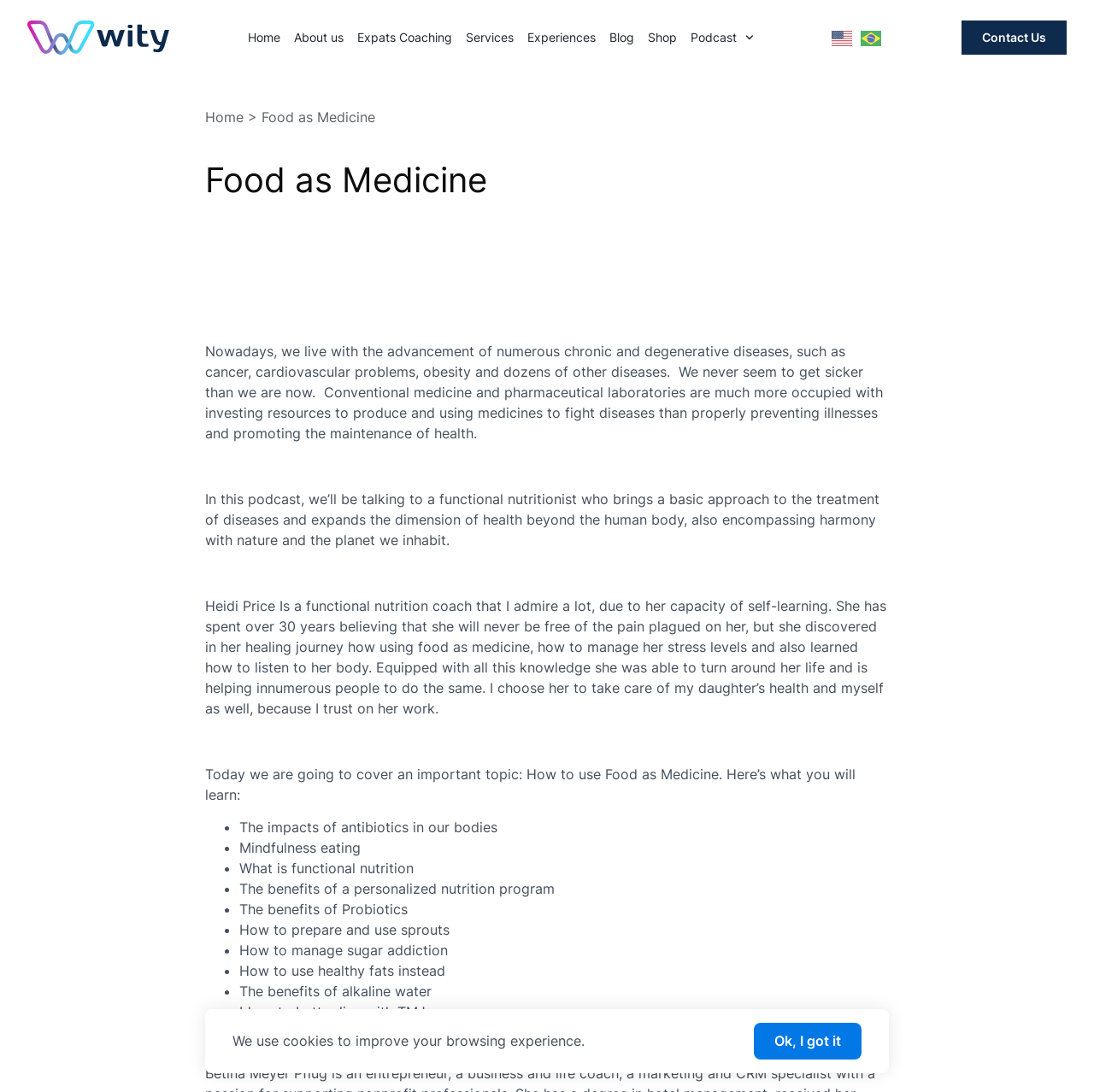Find the bounding box coordinates of the clickable region needed to perform the following instruction: "Send an email". The coordinates should be provided as four float numbers between 0 and 1, i.e., [left, top, right, bottom].

None